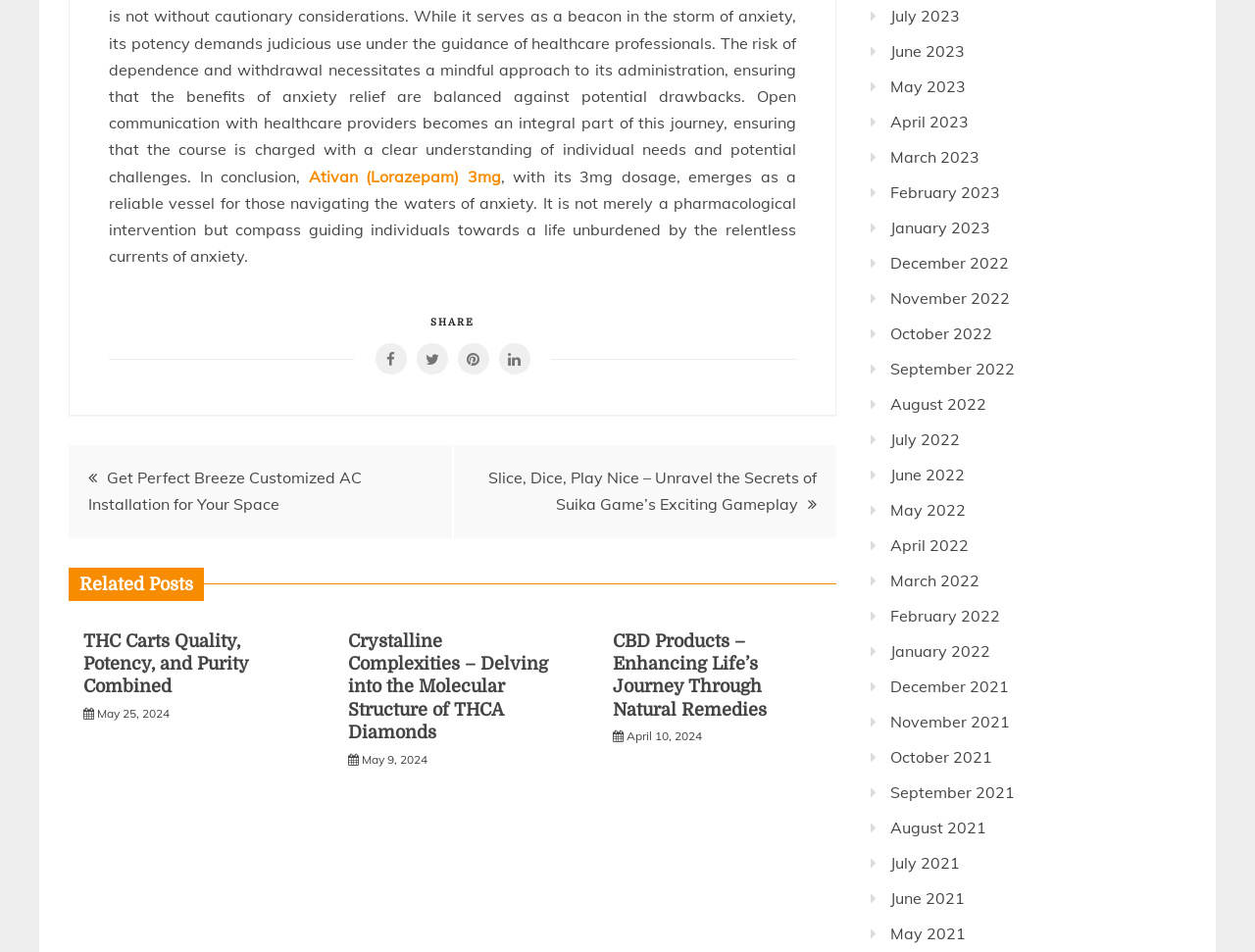What is the purpose of the icons with '', '', '', and ''?
Based on the screenshot, provide your answer in one word or phrase.

SHARE